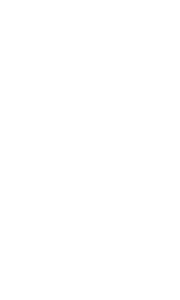What is the context in which this screenshot is being used?
Your answer should be a single word or phrase derived from the screenshot.

Promotional material